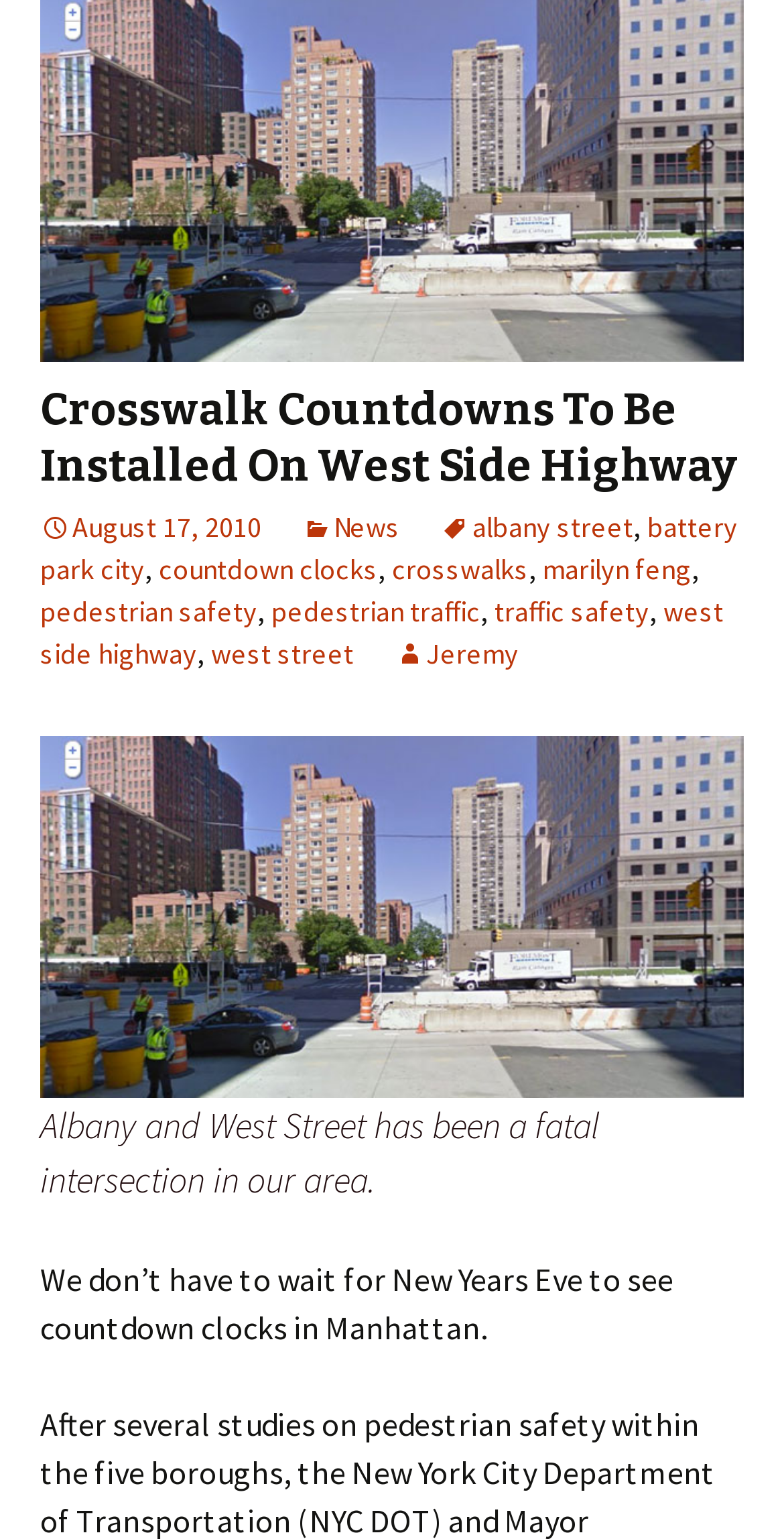Based on the description "albany street", find the bounding box of the specified UI element.

[0.562, 0.33, 0.808, 0.354]